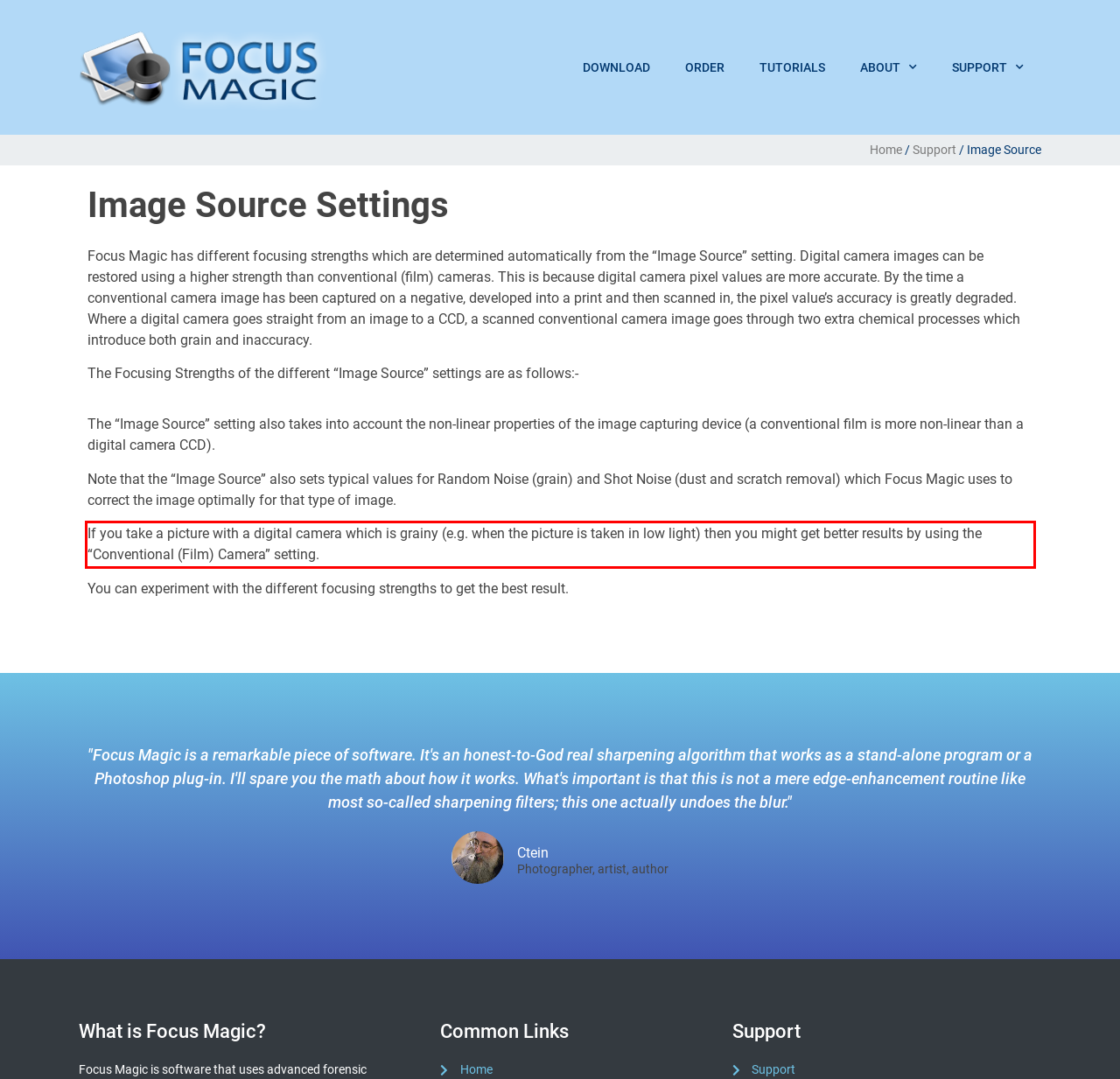You are presented with a webpage screenshot featuring a red bounding box. Perform OCR on the text inside the red bounding box and extract the content.

If you take a picture with a digital camera which is grainy (e.g. when the picture is taken in low light) then you might get better results by using the “Conventional (Film) Camera” setting.